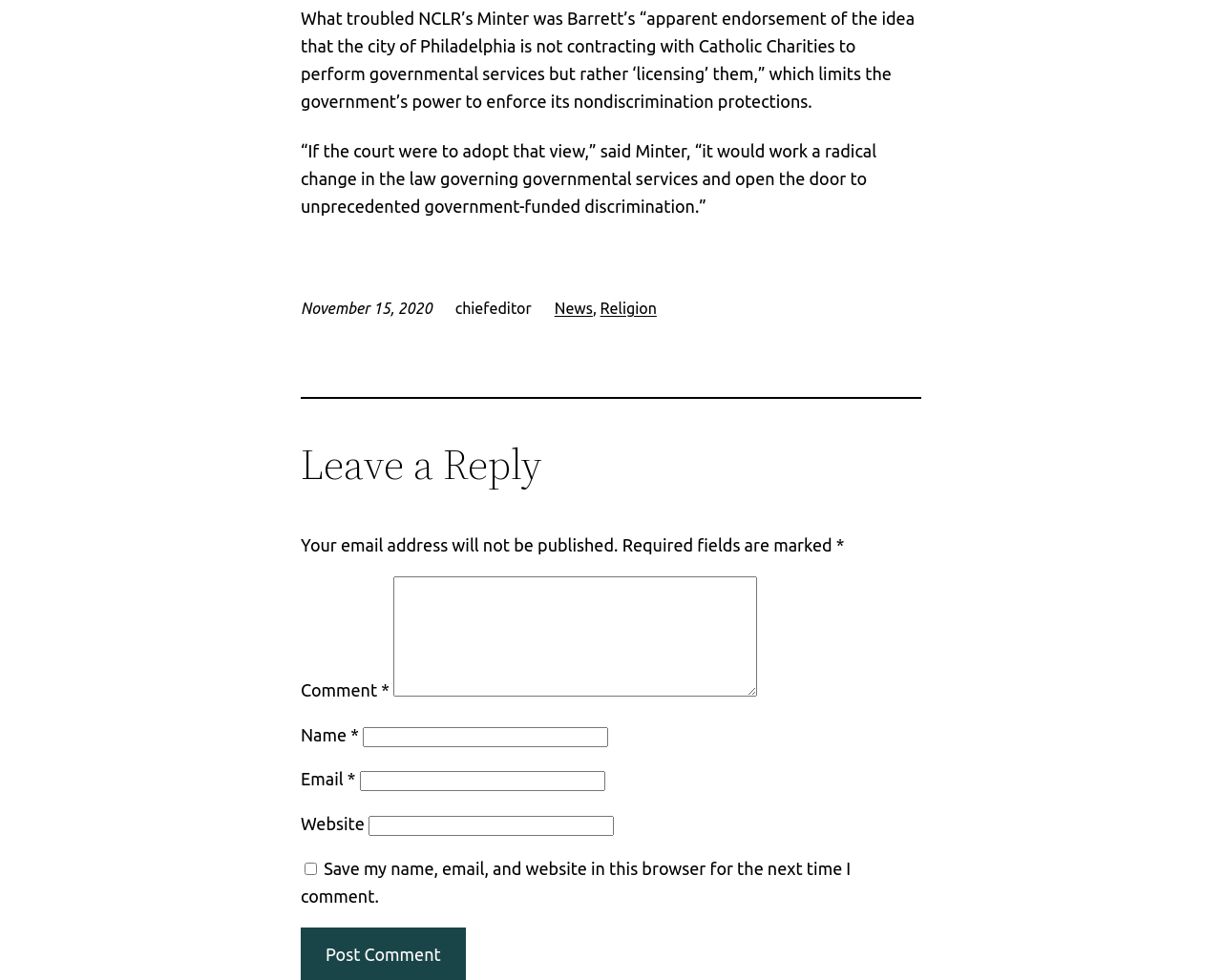What is the topic of the article?
Using the information from the image, give a concise answer in one word or a short phrase.

Religion